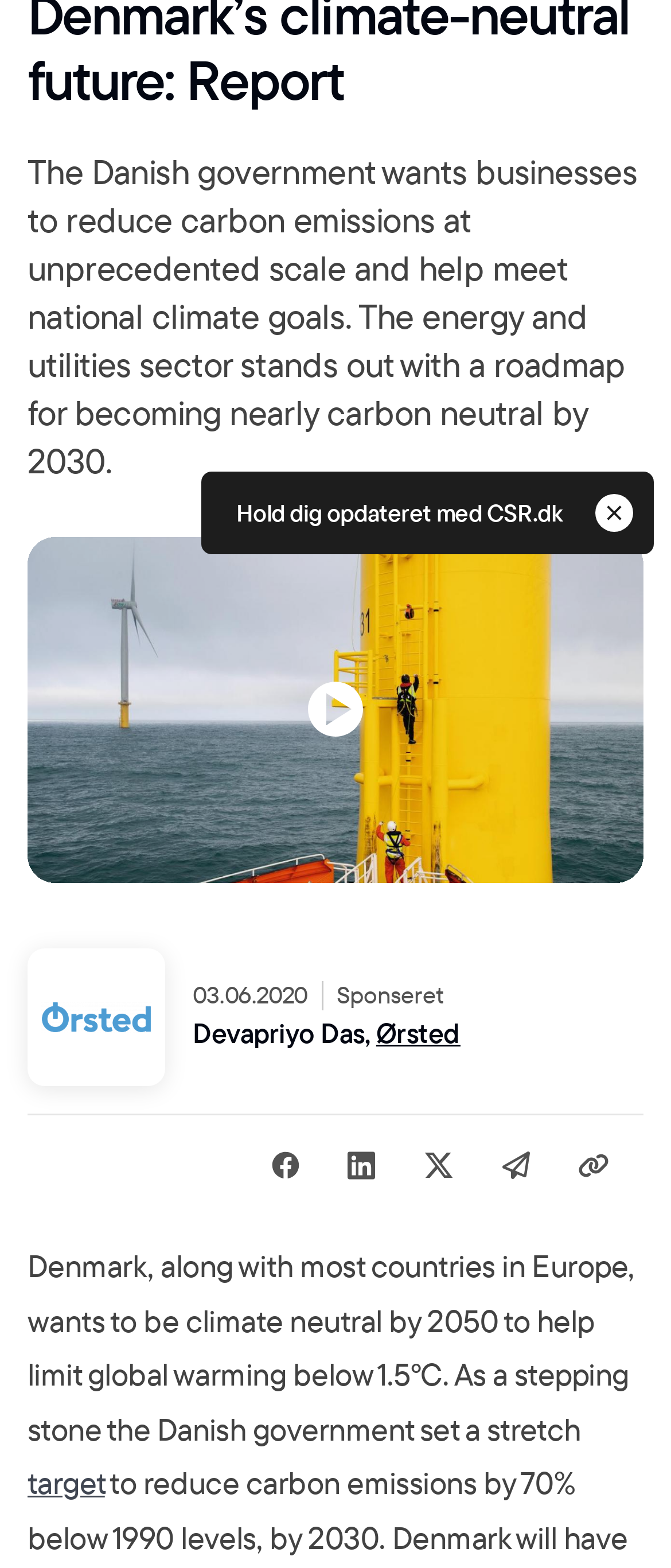Based on the element description: "Strategi og ledelse", identify the UI element and provide its bounding box coordinates. Use four float numbers between 0 and 1, [left, top, right, bottom].

[0.361, 0.069, 0.548, 0.117]